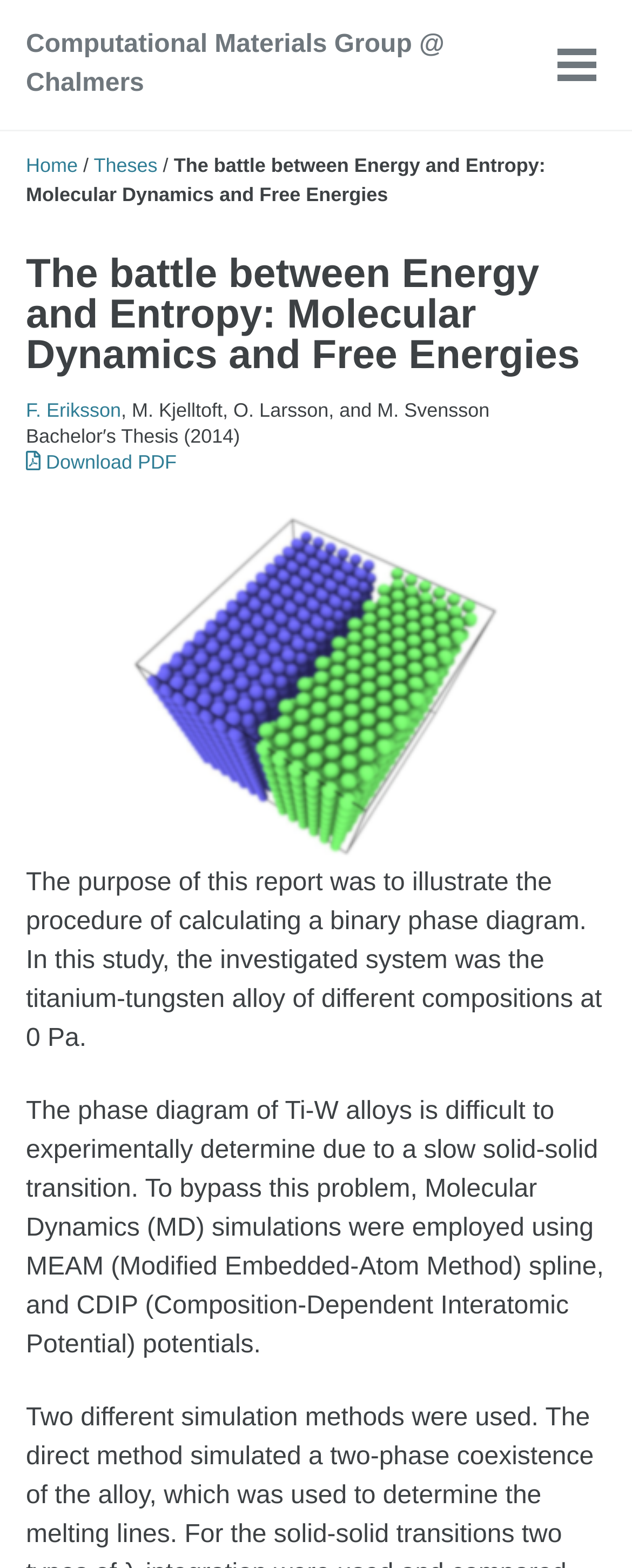Give a one-word or phrase response to the following question: What is the topic of the thesis?

Binary phase diagram